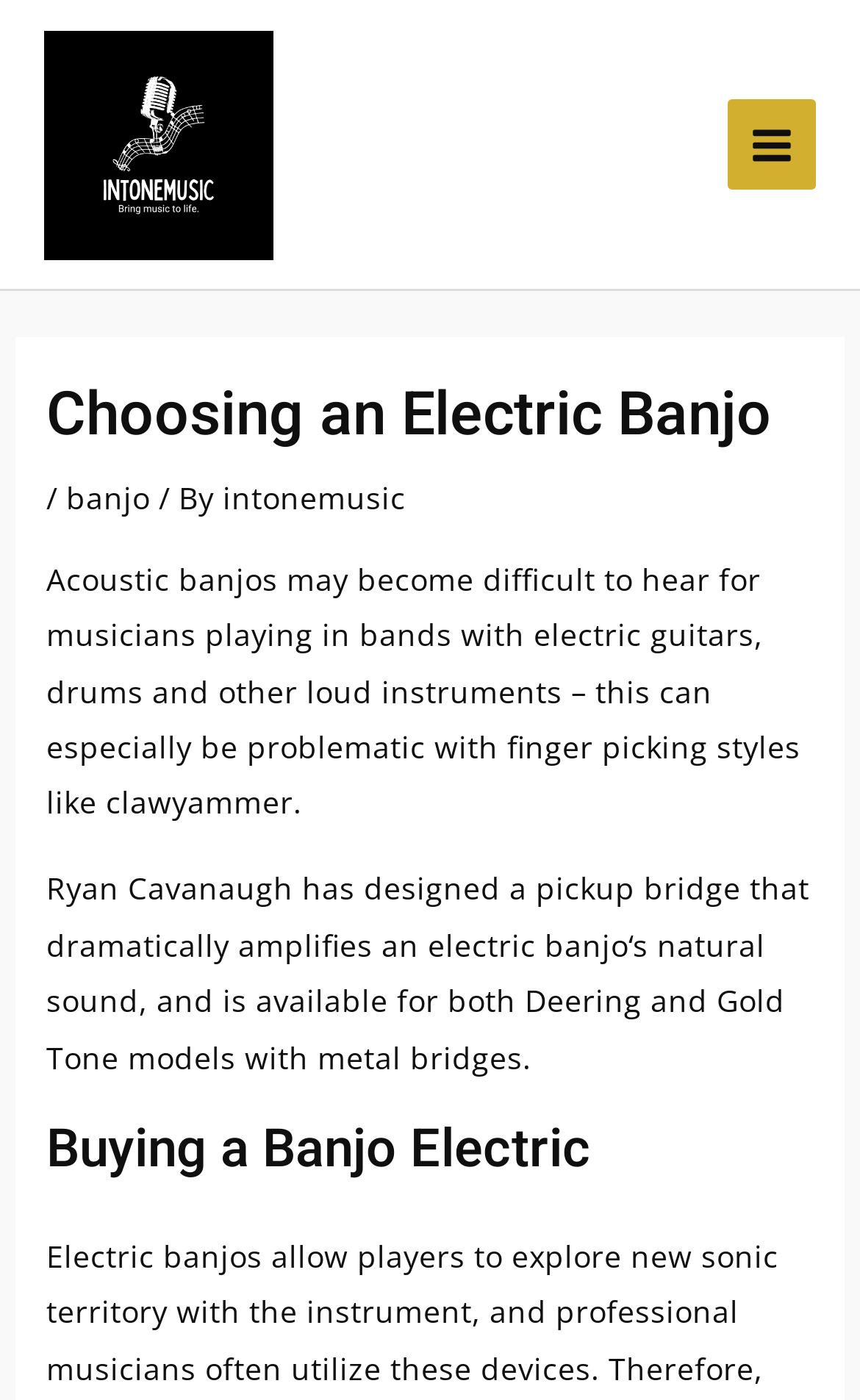What is the style of finger picking mentioned on the webpage?
Carefully analyze the image and provide a detailed answer to the question.

I found the answer by reading the StaticText element at coordinates [0.054, 0.398, 0.931, 0.588], which mentions that acoustic banjos can be difficult to hear 'especially with finger picking styles like clawhammer'.